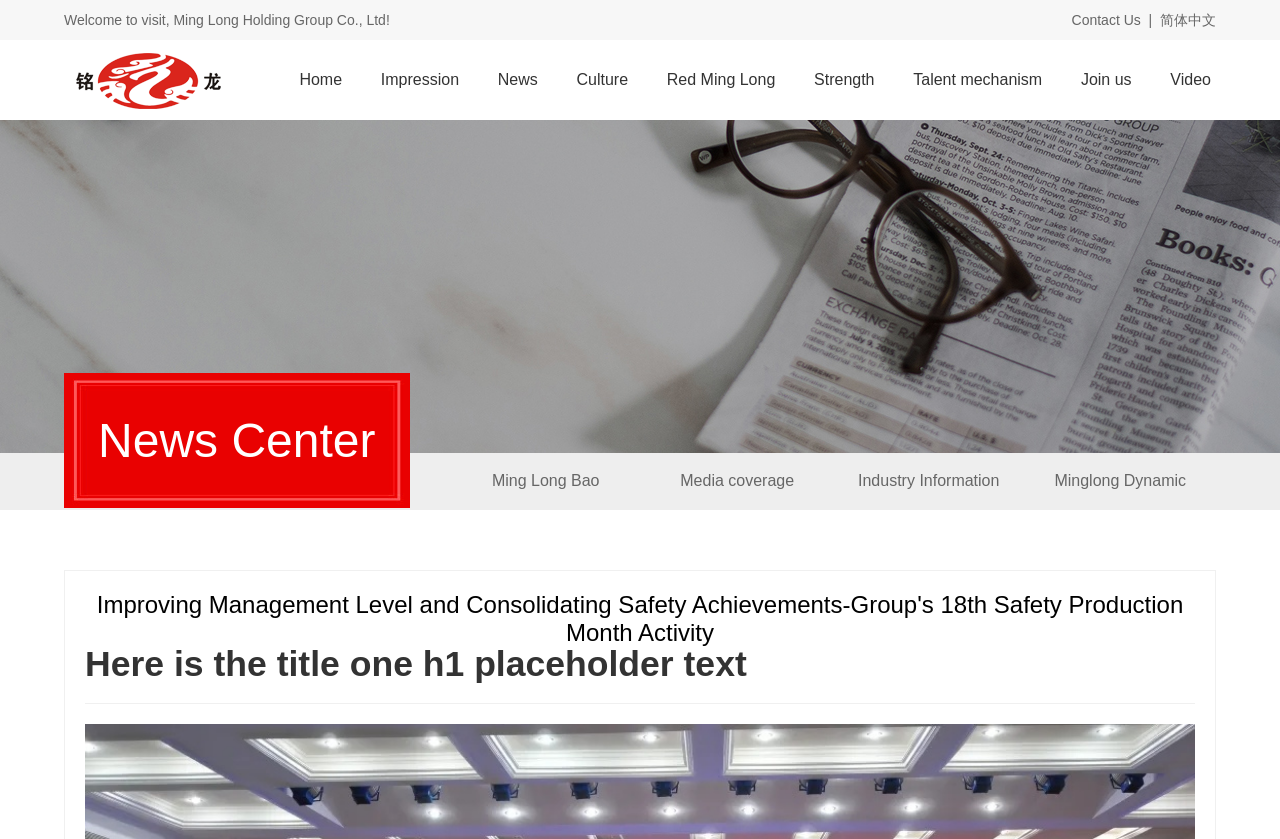Please find the bounding box coordinates of the element that needs to be clicked to perform the following instruction: "Learn about Ming Long Bao". The bounding box coordinates should be four float numbers between 0 and 1, represented as [left, top, right, bottom].

[0.384, 0.563, 0.468, 0.583]